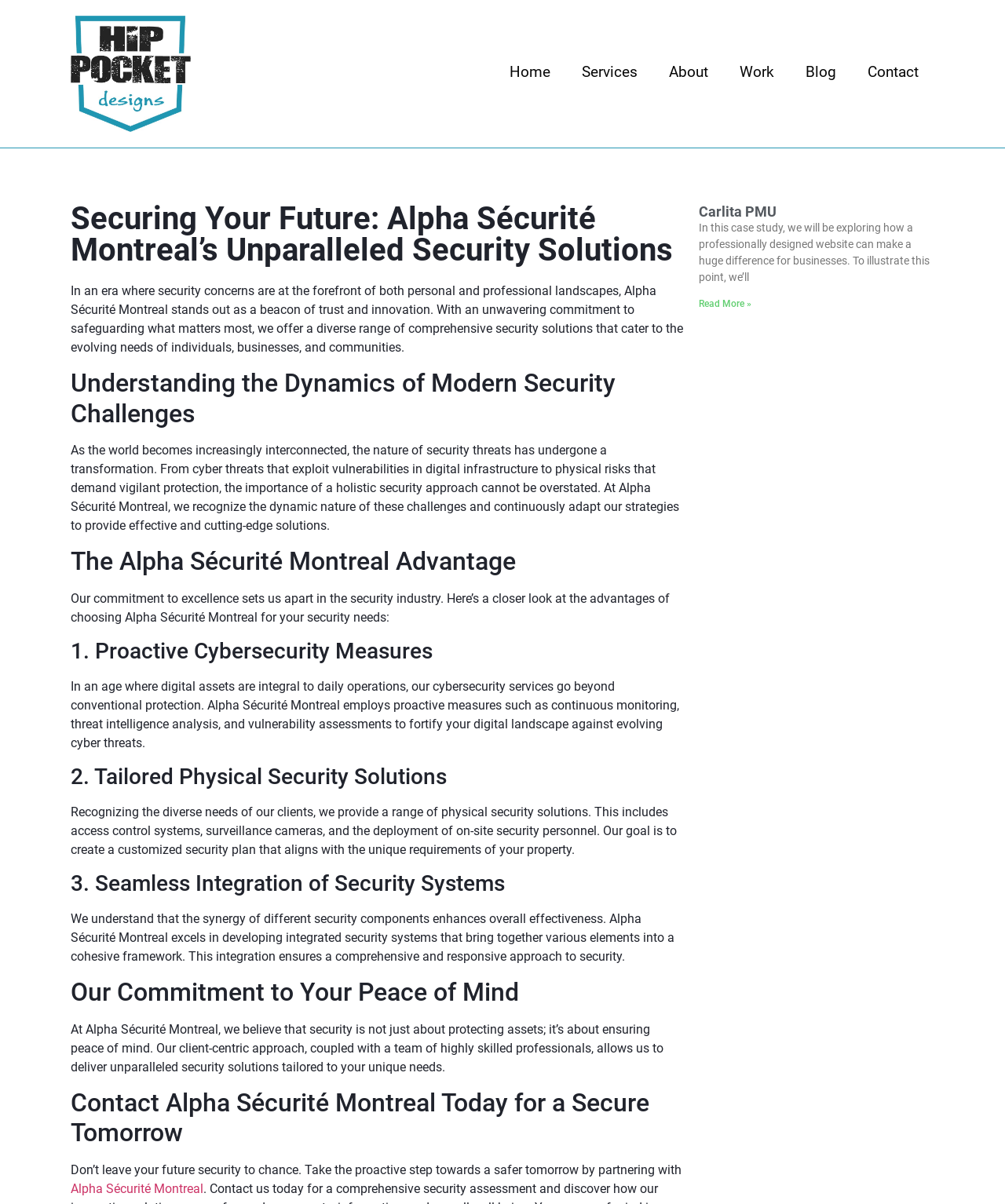Provide your answer in a single word or phrase: 
What is the name of the company?

Alpha Sécurité Montreal